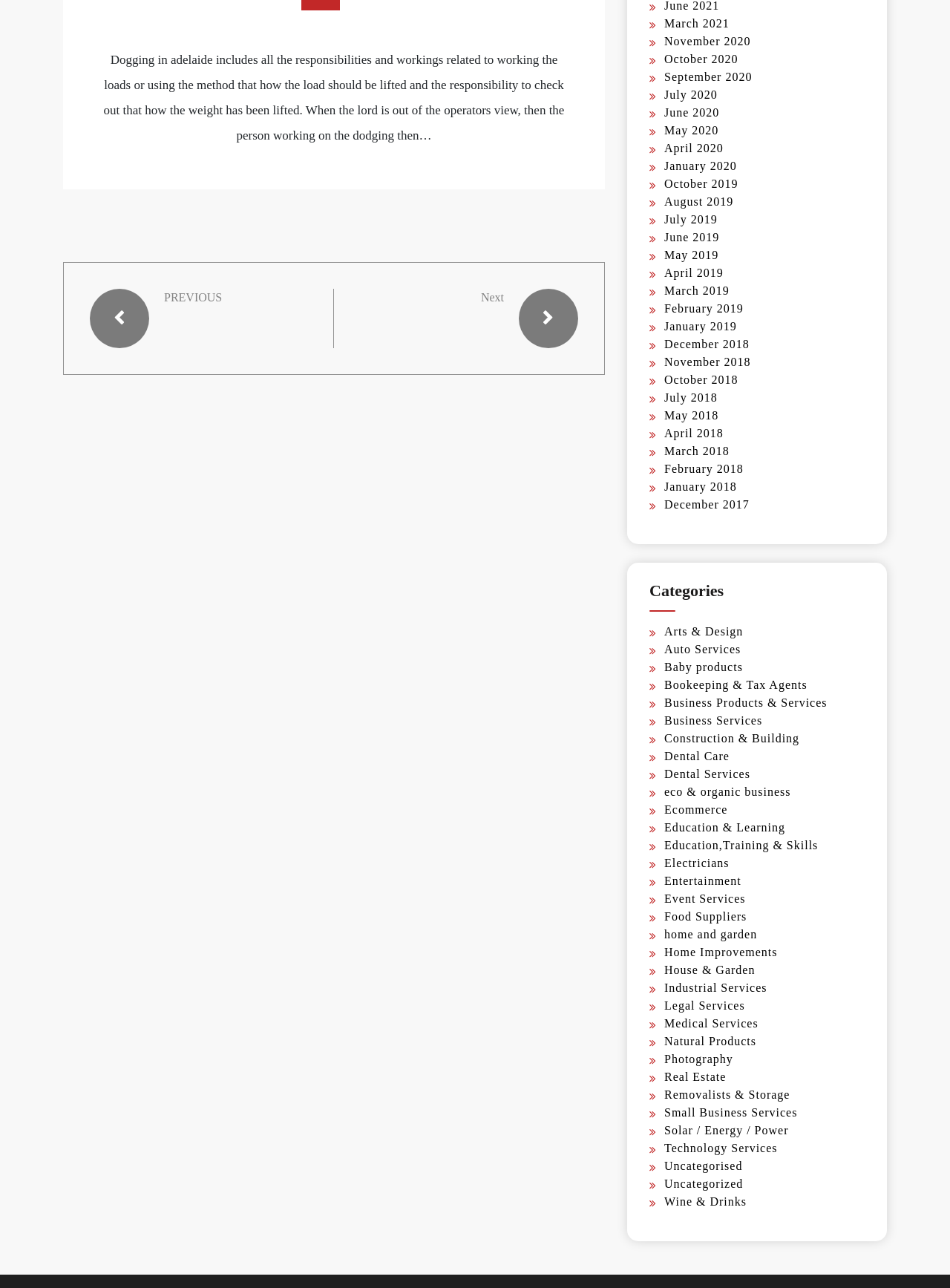Find the bounding box coordinates of the UI element according to this description: "Bookeeping & Tax Agents".

[0.699, 0.527, 0.85, 0.537]